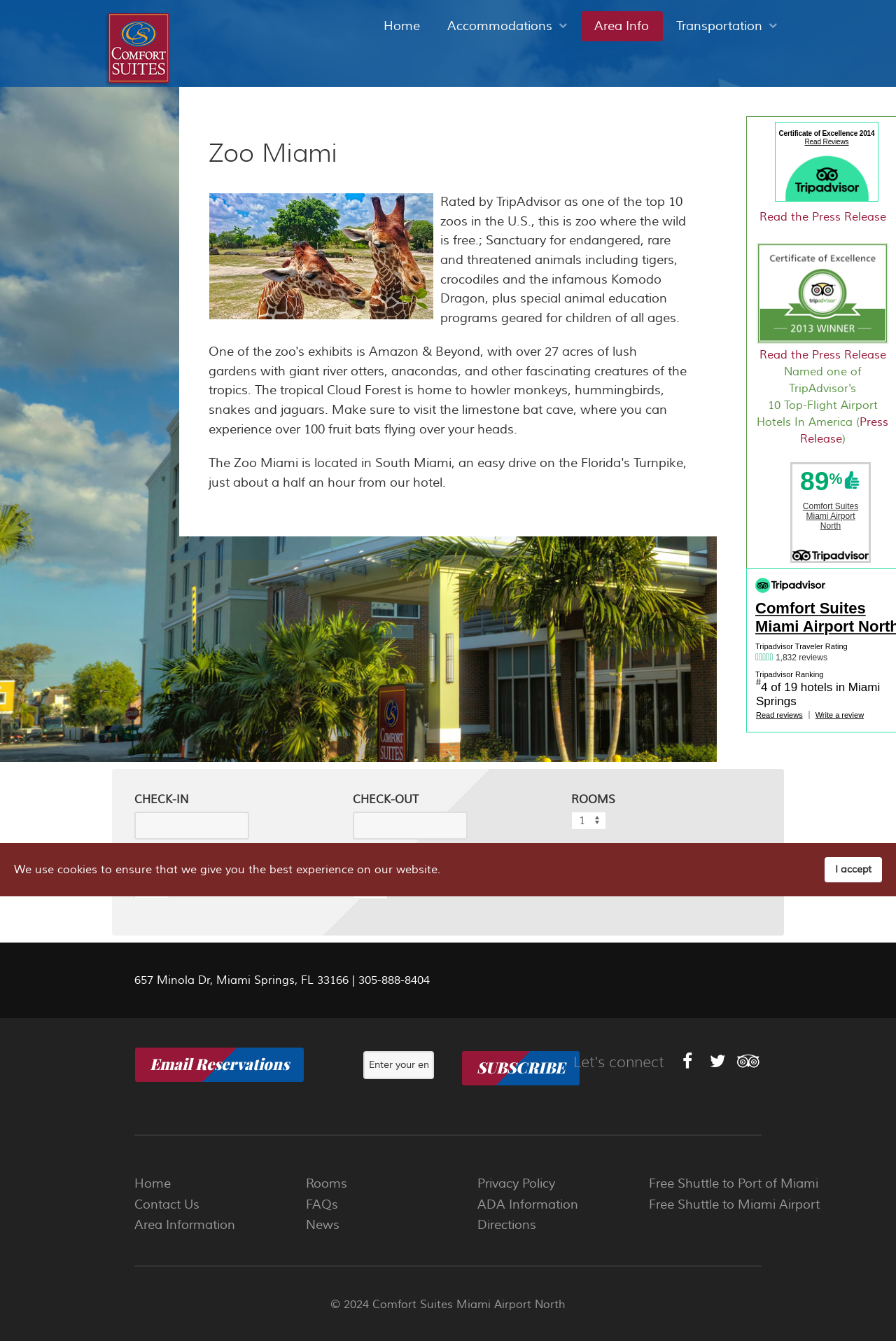What is the purpose of the 'CHECK DATES' button?
Provide a detailed answer to the question using information from the image.

I inferred the purpose of the button by looking at its location and context, which suggests that it is part of a booking or reservation system, and its purpose is to check the availability of rooms on specific dates.